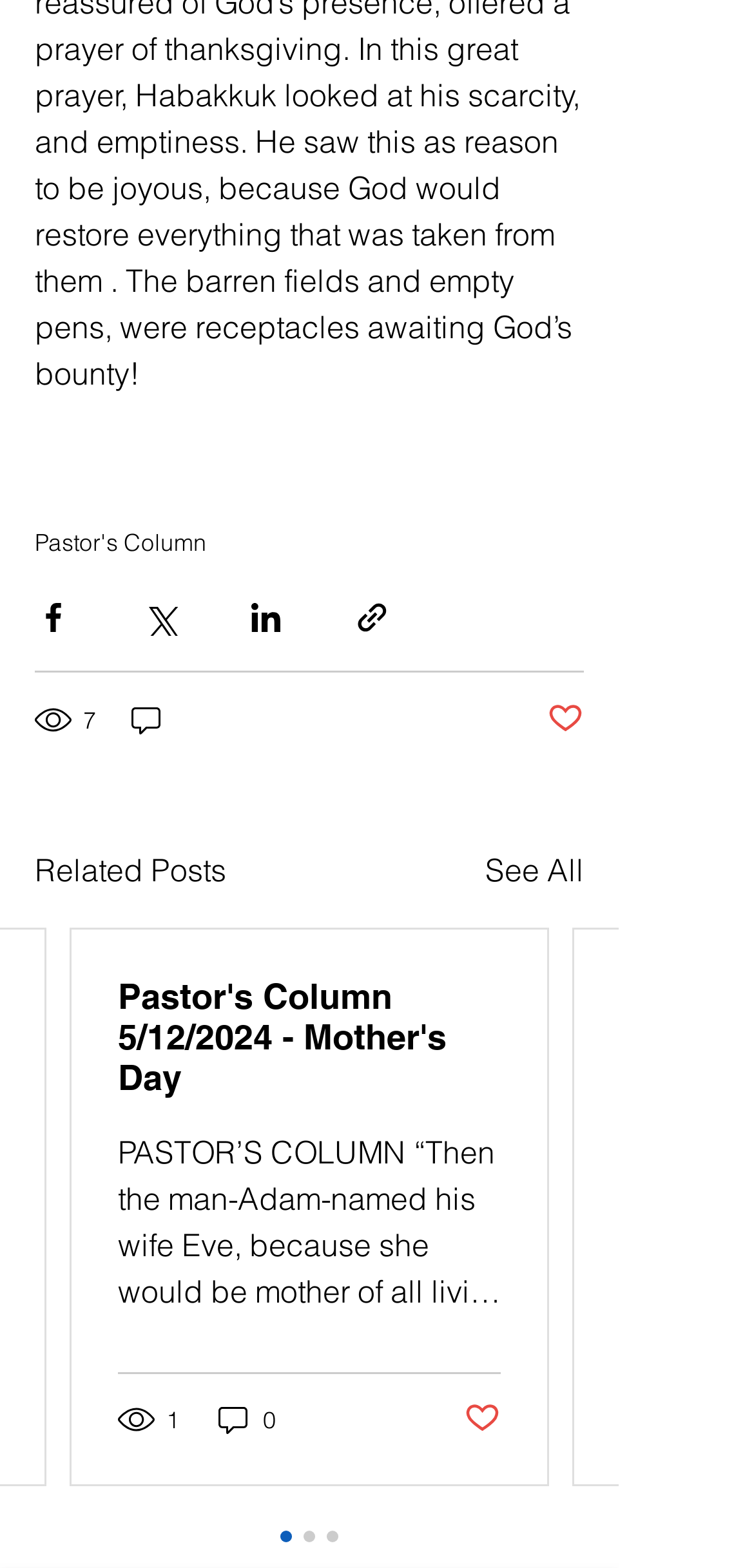Using the format (top-left x, top-left y, bottom-right x, bottom-right y), and given the element description, identify the bounding box coordinates within the screenshot: Pastor's Column

[0.046, 0.337, 0.274, 0.355]